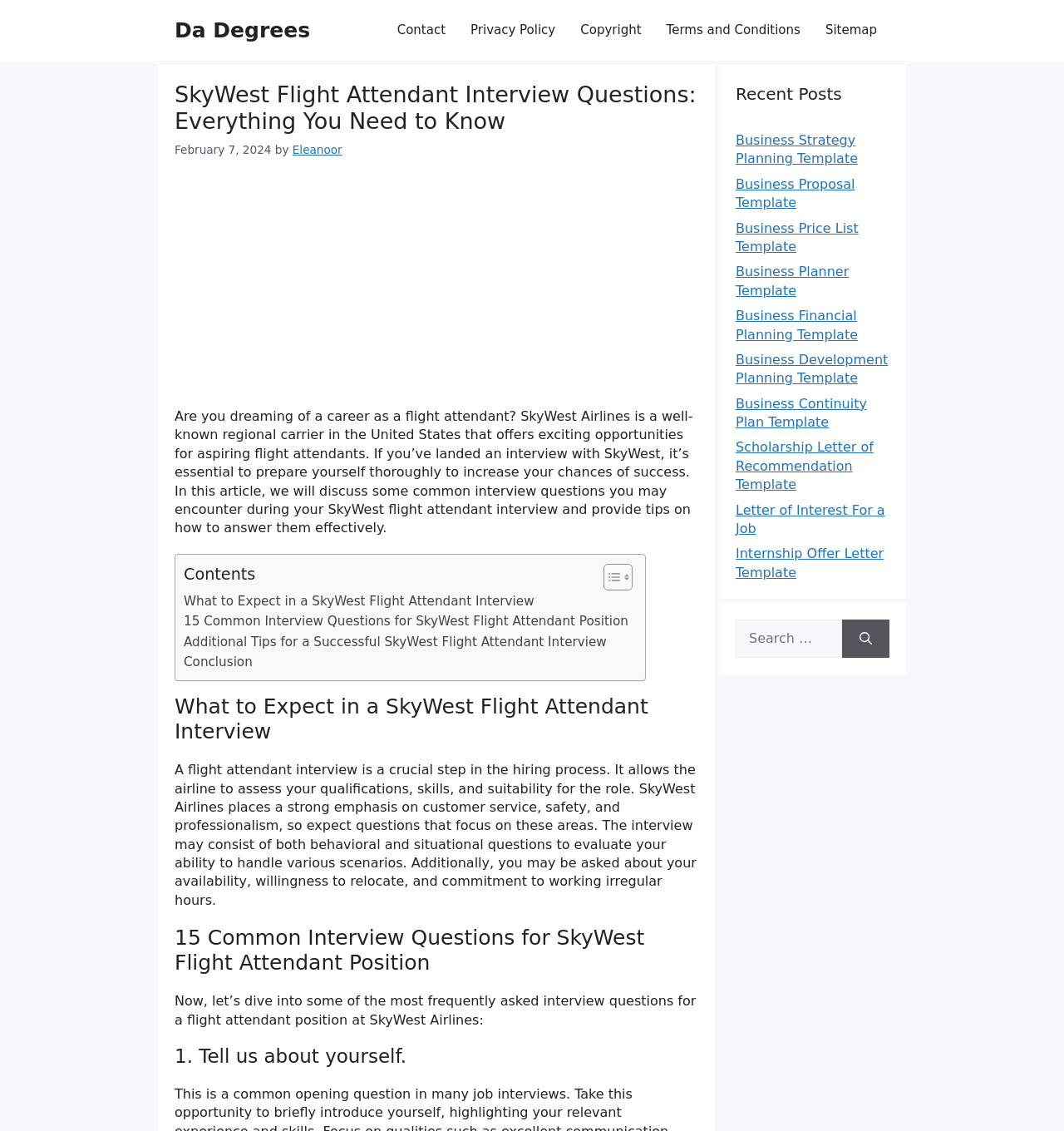From the webpage screenshot, predict the bounding box coordinates (top-left x, top-left y, bottom-right x, bottom-right y) for the UI element described here: Business Planner Template

[0.691, 0.233, 0.798, 0.264]